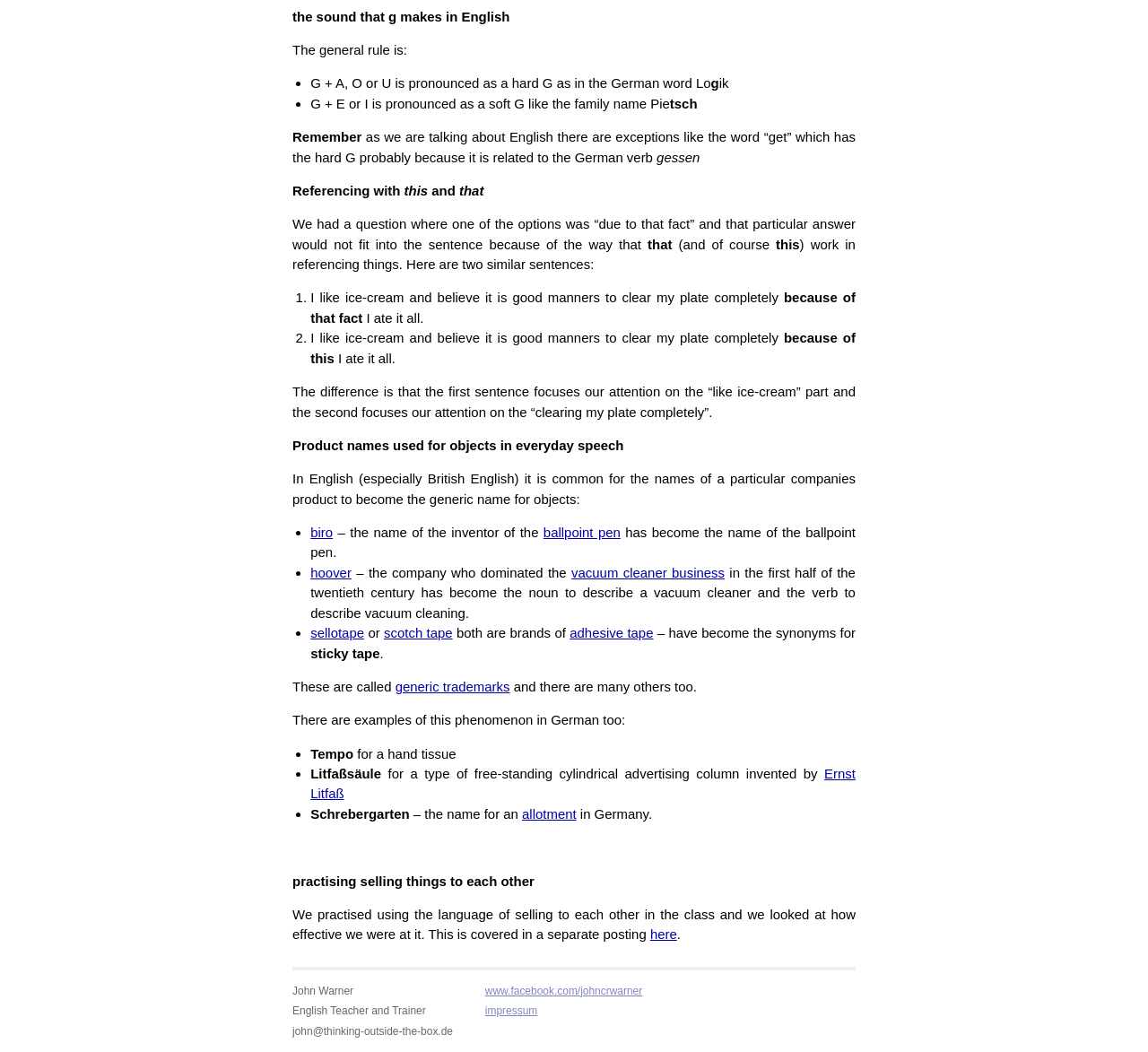Please find the bounding box coordinates (top-left x, top-left y, bottom-right x, bottom-right y) in the screenshot for the UI element described as follows: Ernst Litfaß

[0.27, 0.728, 0.745, 0.762]